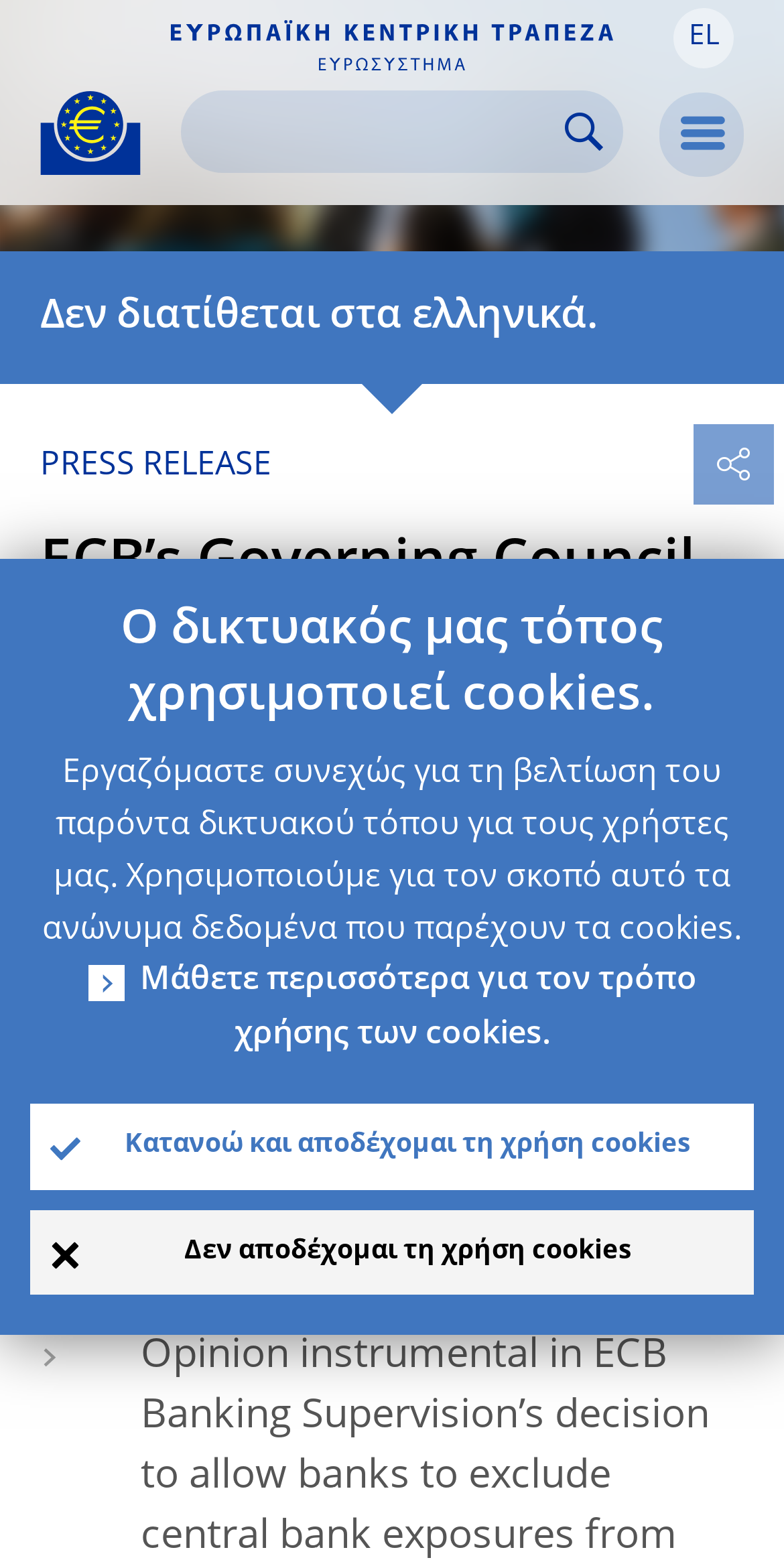Locate the bounding box coordinates of the item that should be clicked to fulfill the instruction: "Open menu".

[0.841, 0.059, 0.949, 0.113]